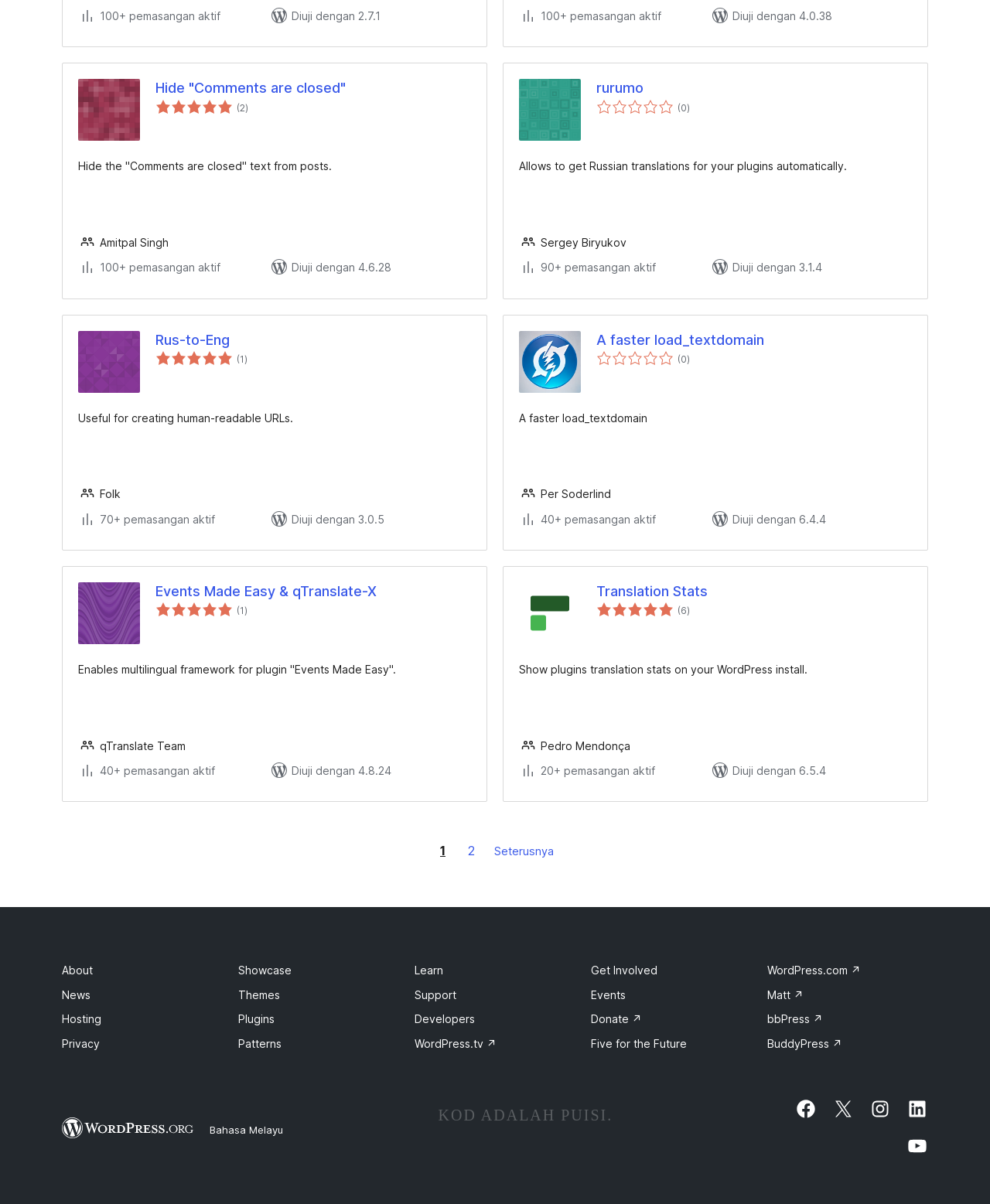What is the rating of the 'Rus-to-Eng' plugin?
Give a thorough and detailed response to the question.

I found the rating by looking at the 'Rus-to-Eng' plugin section, where it says '5 daripada 5 bintang' which translates to '5 out of 5 stars'.